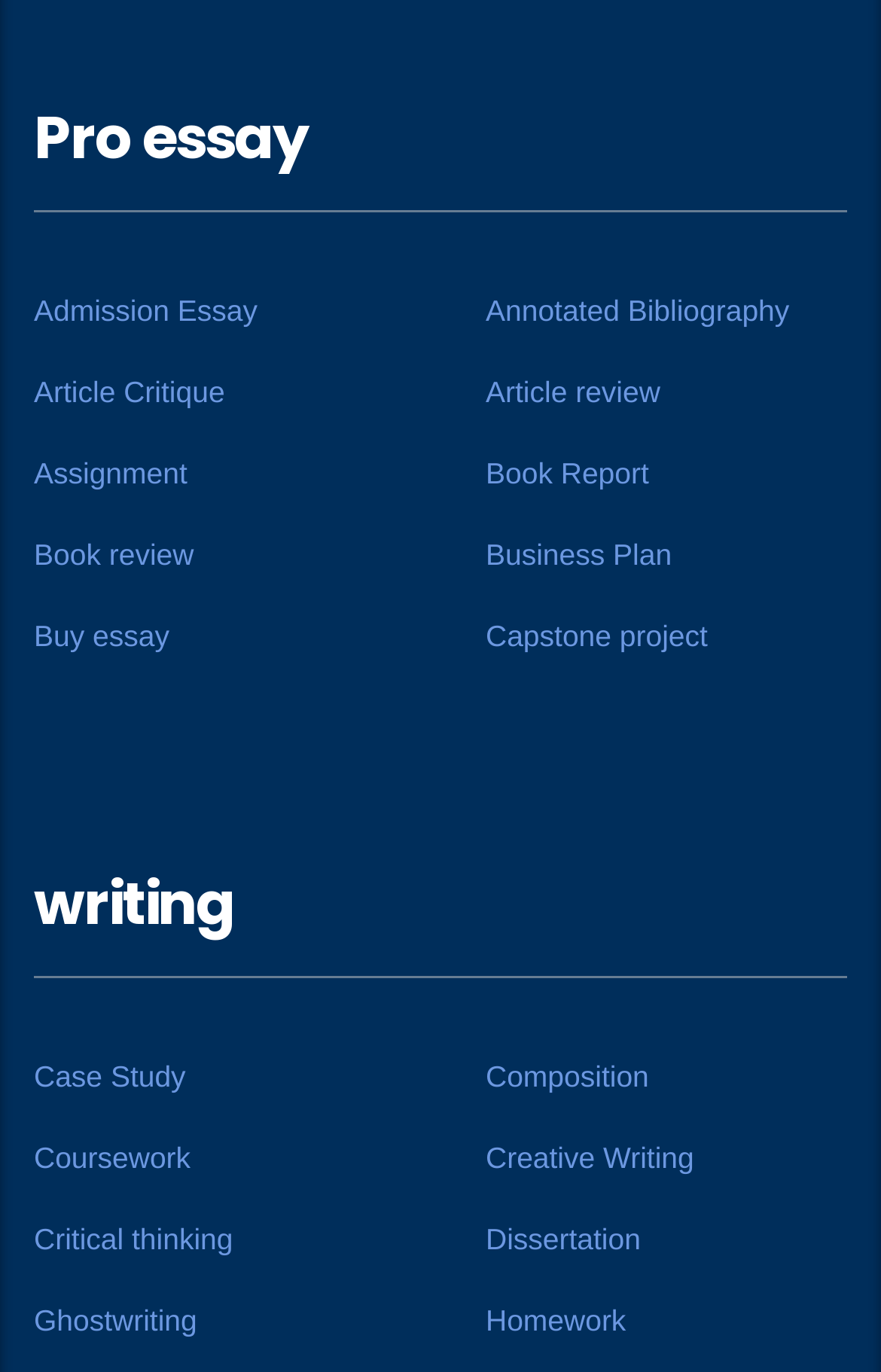Please locate the bounding box coordinates of the element that should be clicked to complete the given instruction: "Explore Case Study".

[0.038, 0.773, 0.211, 0.799]